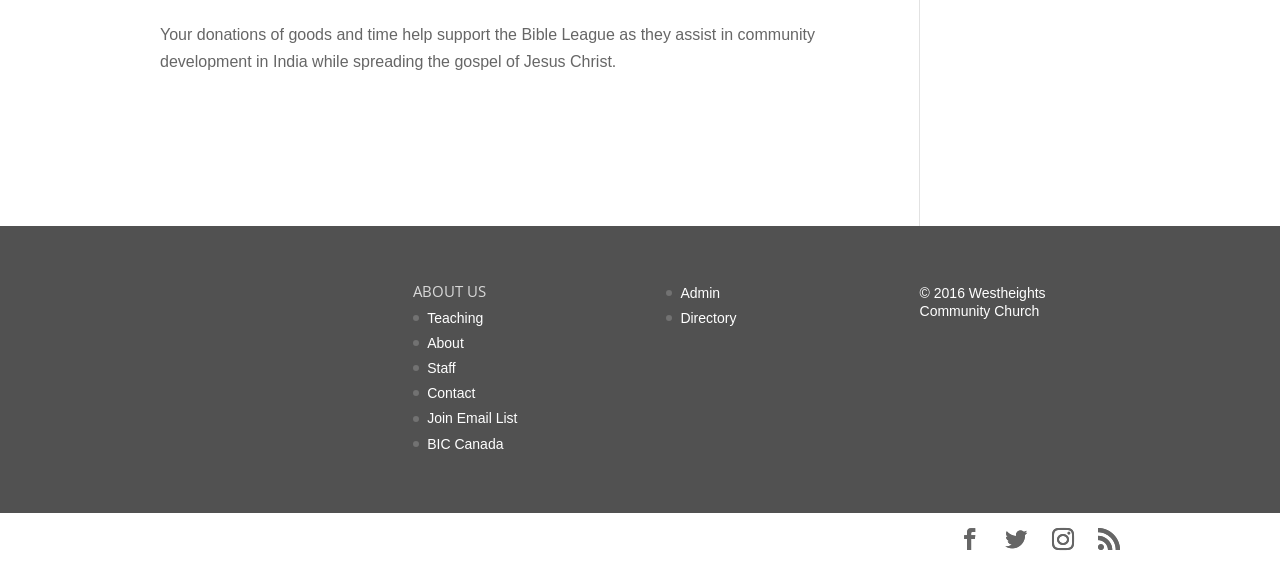Find the bounding box of the web element that fits this description: "Join Email List".

[0.334, 0.73, 0.404, 0.759]